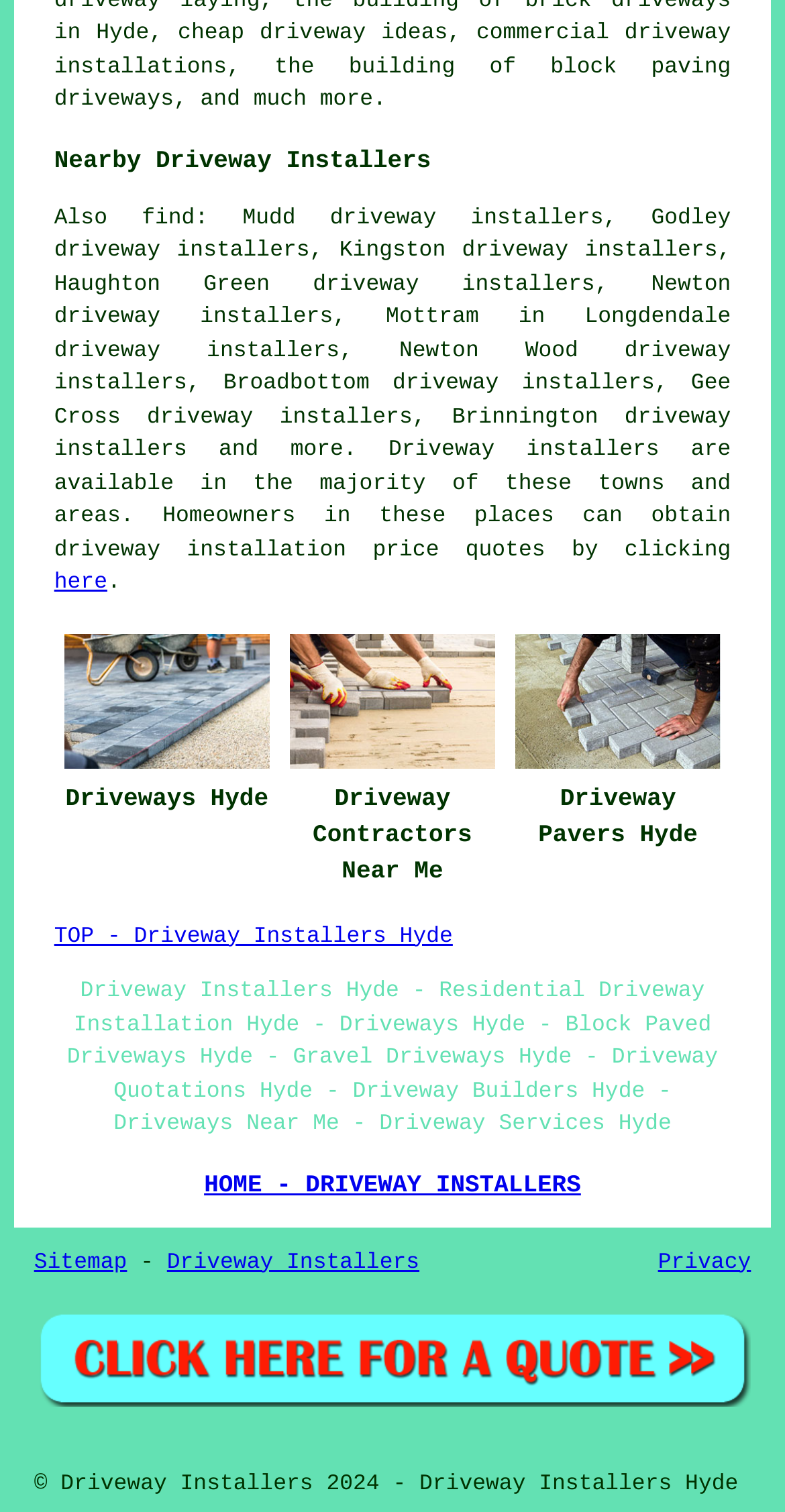Using the provided element description, identify the bounding box coordinates as (top-left x, top-left y, bottom-right x, bottom-right y). Ensure all values are between 0 and 1. Description: TOP - Driveway Installers Hyde

[0.069, 0.612, 0.577, 0.628]